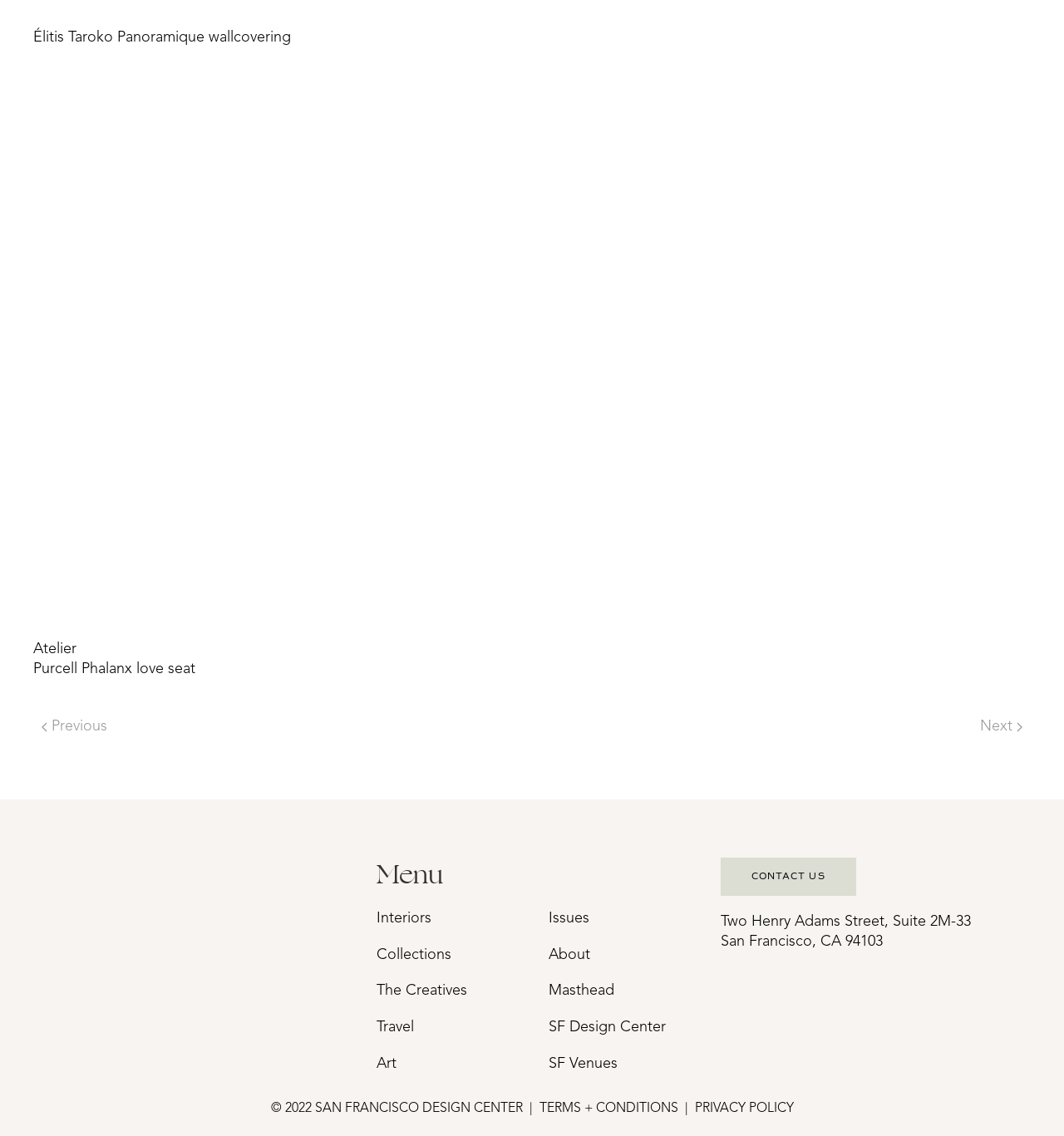Locate the bounding box coordinates of the element I should click to achieve the following instruction: "Go to Interiors".

[0.354, 0.801, 0.406, 0.815]